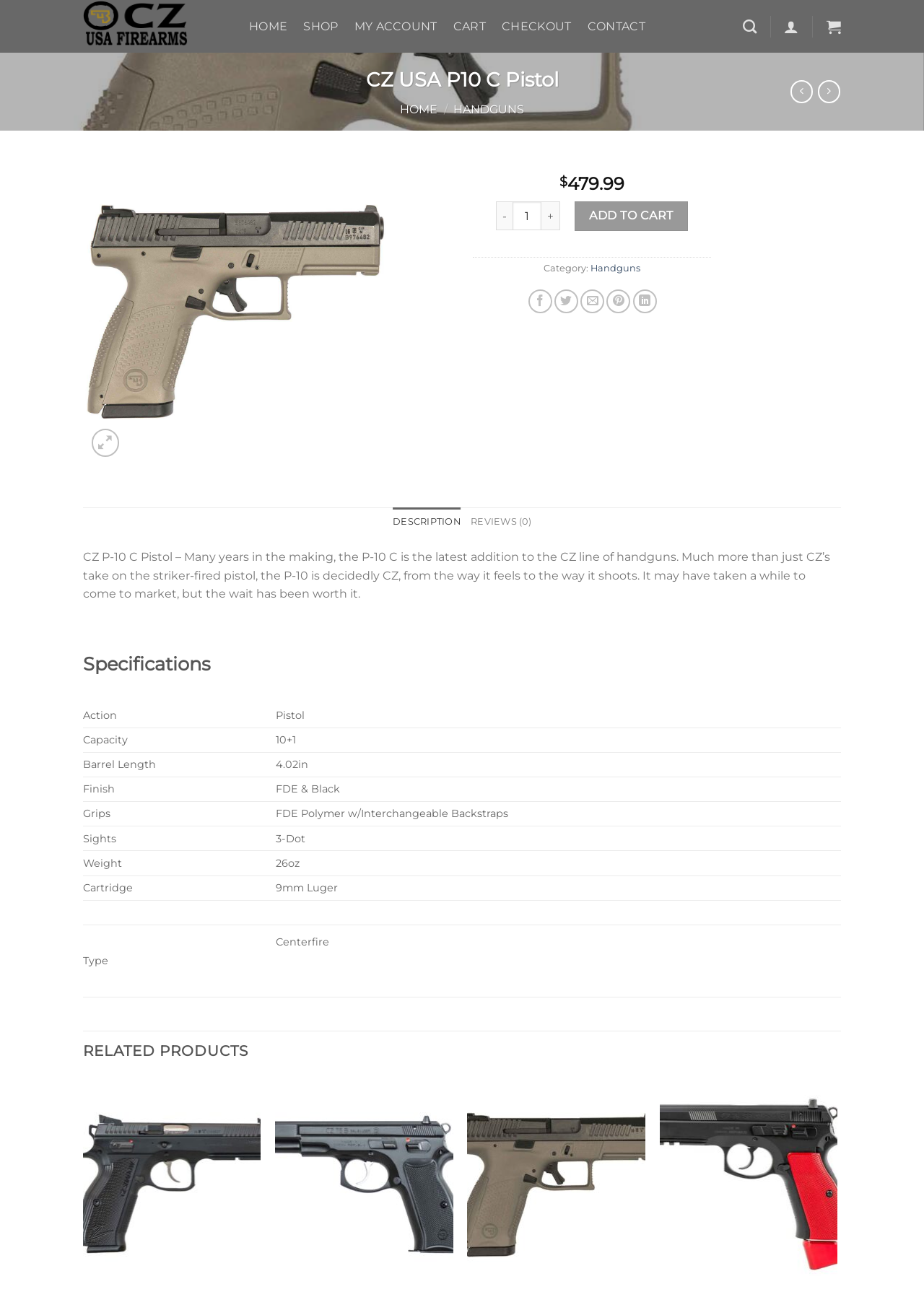Describe every aspect of the webpage comprehensively.

This webpage is about the CZ P-10 C Pistol, a handgun from CZ Arms USA. At the top, there is a navigation menu with links to "HOME", "SHOP", "MY ACCOUNT", "CART", "CHECKOUT", and "CONTACT". On the right side of the navigation menu, there are social media links and a search bar.

Below the navigation menu, there is a heading that reads "CZ USA P10 C Pistol" and a breadcrumb trail that shows the current page's location in the website's hierarchy. To the right of the breadcrumb trail, there is a wishlist button and a link to add the product to the wishlist.

The main content of the page is divided into two sections. On the left, there is a product image of the CZ P-10 C Pistol, with previous and next buttons to navigate through multiple images. Above the image, there is a link to zoom in on the image.

On the right side of the page, there is a product description section. It starts with a brief summary of the product, followed by a price tag of $479.99. Below the price, there is a quantity selector and an "ADD TO CART" button. Further down, there is a category link to "Handguns" and a series of social media sharing links.

Below the product description, there is a tab list with two tabs: "DESCRIPTION" and "REVIEWS (0)". The "DESCRIPTION" tab is selected by default and displays a detailed product description, including specifications in a table format. The specifications table lists the pistol's action, capacity, barrel length, finish, grips, sights, weight, and cartridge.